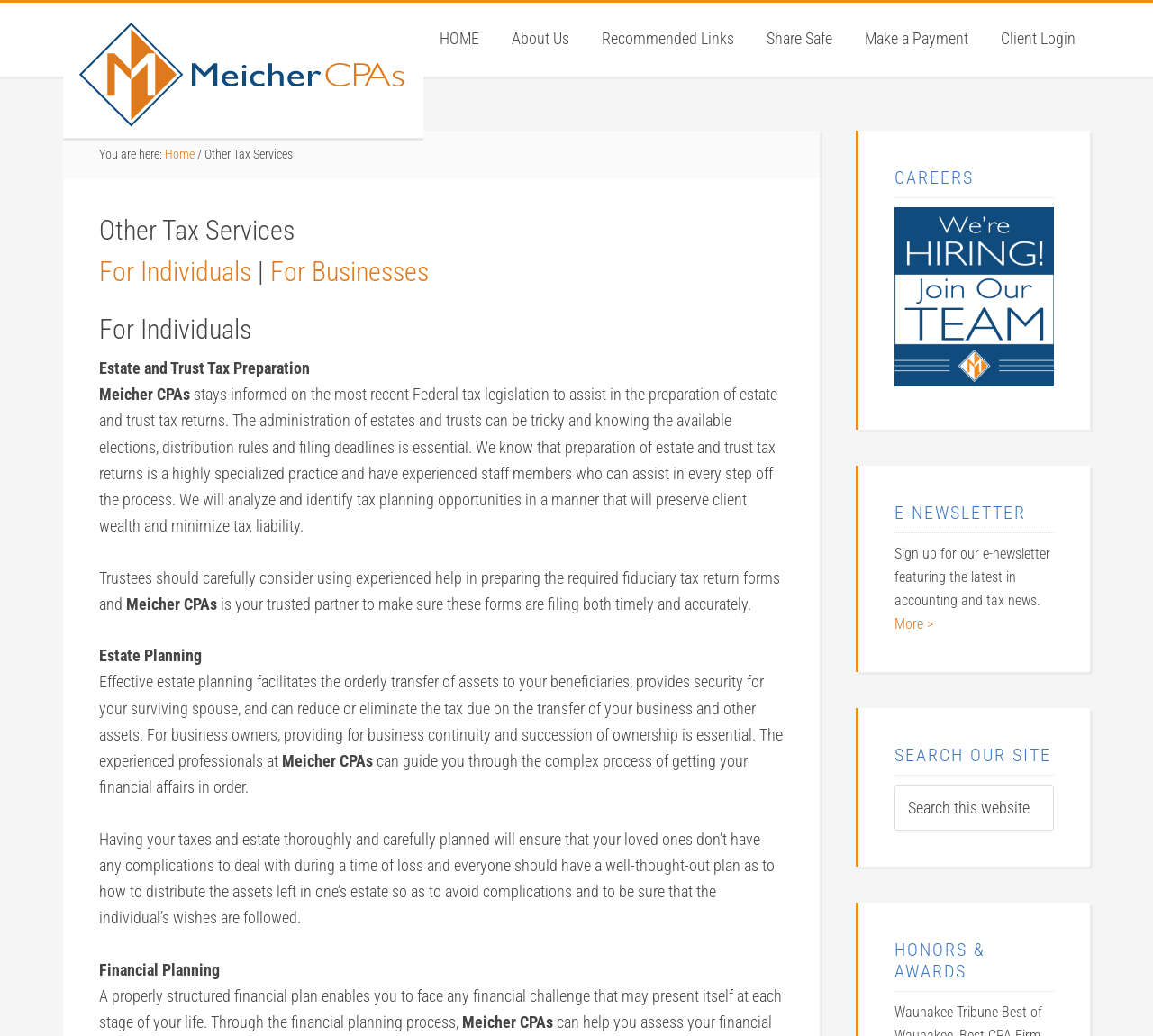What is the main title displayed on this webpage?

Other Tax Services